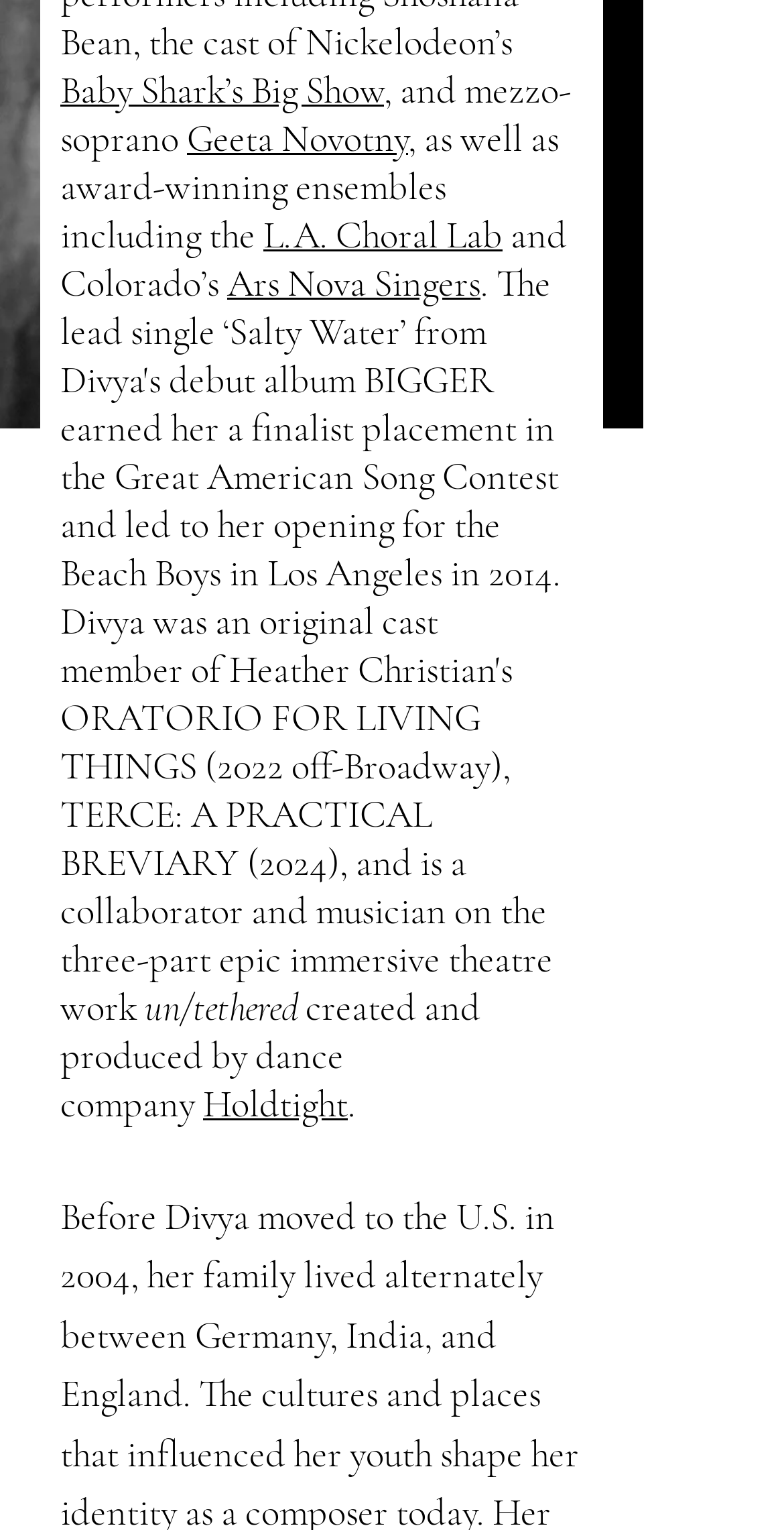Using the provided element description, identify the bounding box coordinates as (top-left x, top-left y, bottom-right x, bottom-right y). Ensure all values are between 0 and 1. Description: L.A. Choral Lab

[0.336, 0.138, 0.641, 0.168]